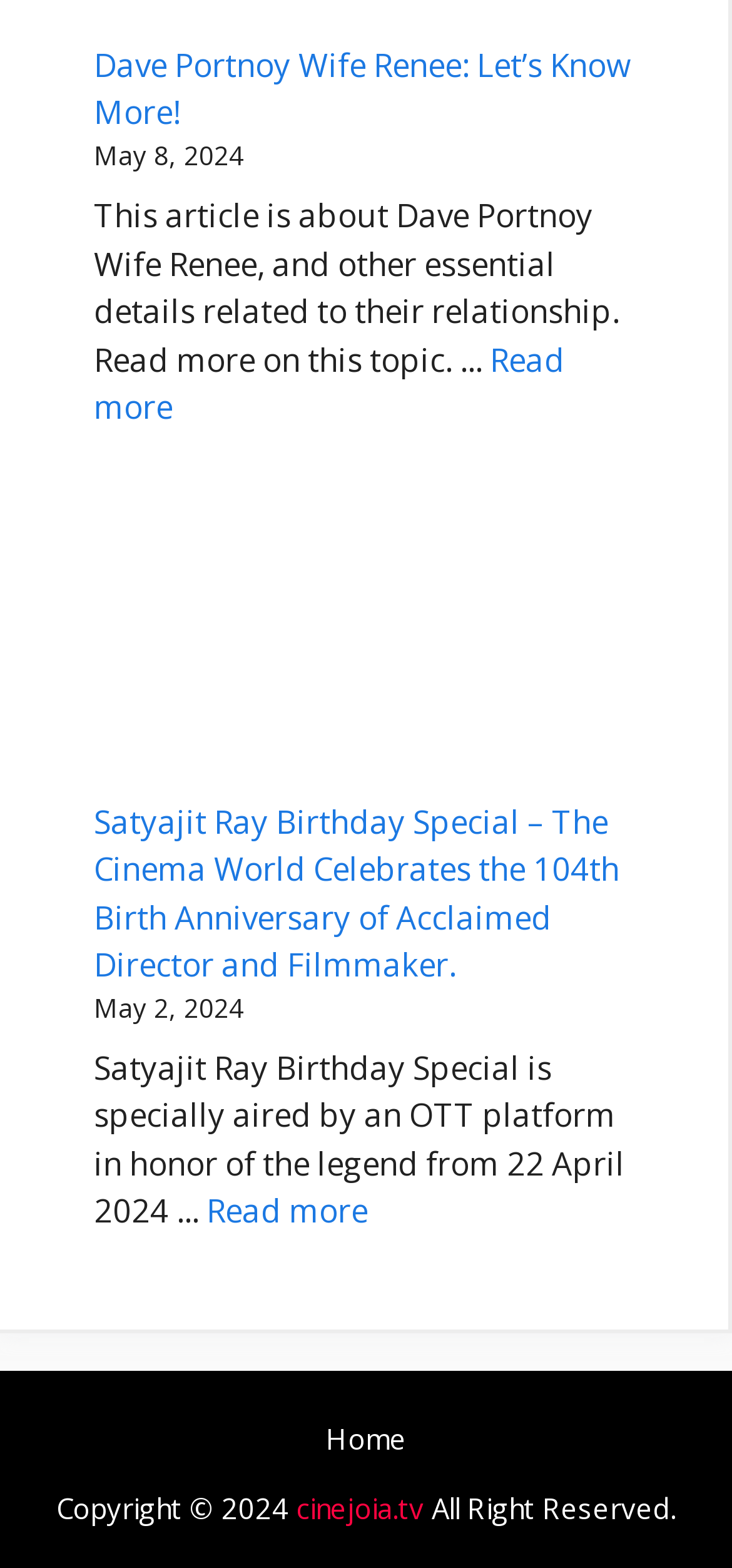Please find the bounding box for the following UI element description. Provide the coordinates in (top-left x, top-left y, bottom-right x, bottom-right y) format, with values between 0 and 1: Read more

[0.282, 0.759, 0.503, 0.786]